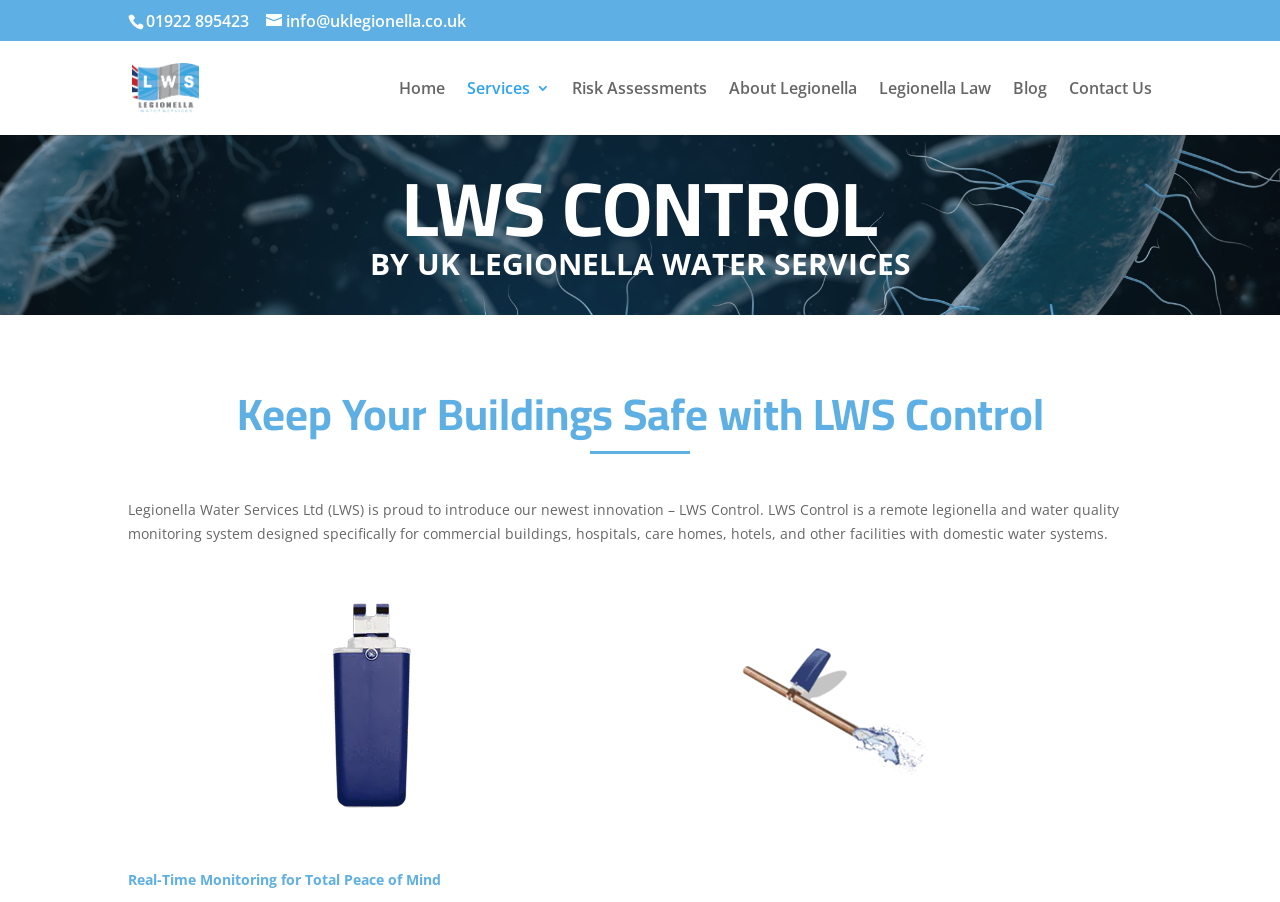Locate the bounding box coordinates of the clickable element to fulfill the following instruction: "send an email to info@uklegionella.co.uk". Provide the coordinates as four float numbers between 0 and 1 in the format [left, top, right, bottom].

[0.208, 0.011, 0.364, 0.035]